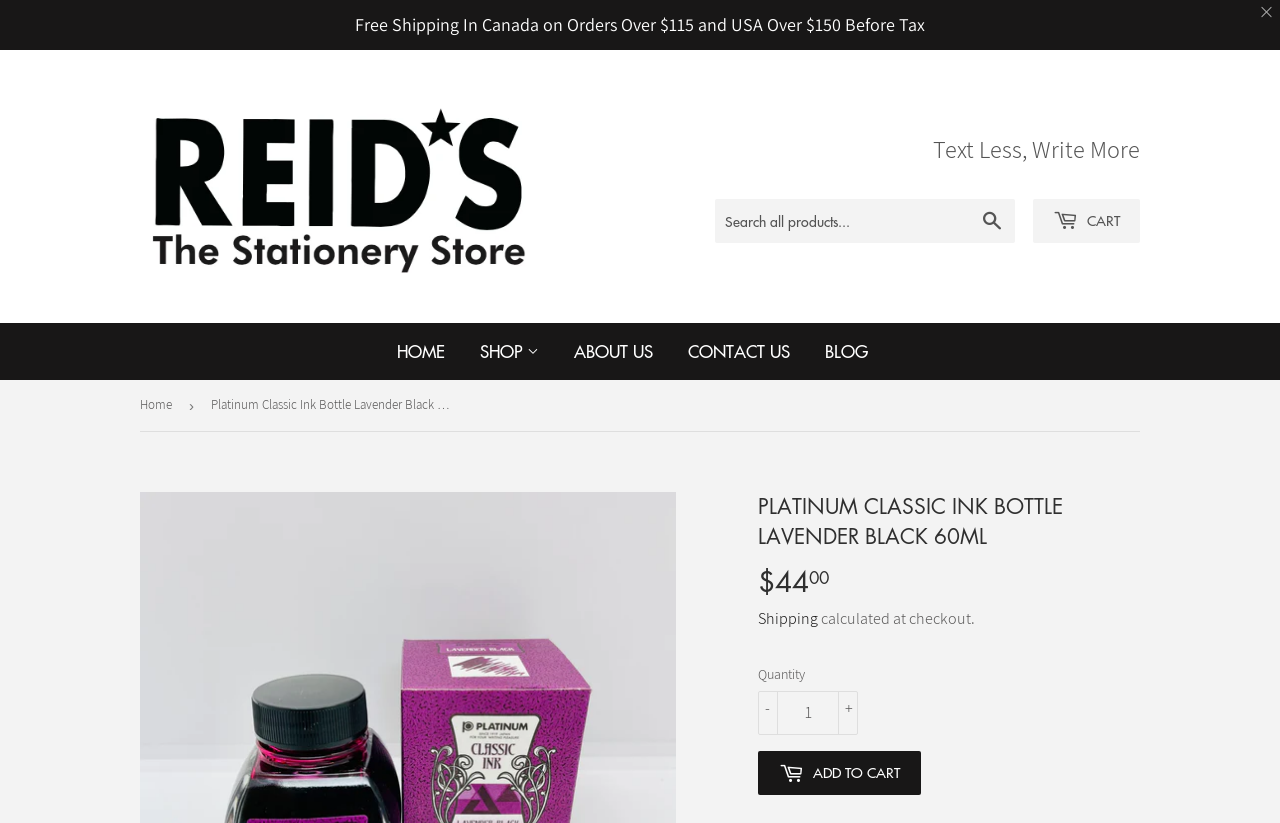Analyze the image and deliver a detailed answer to the question: What is the function of the '+' button on the webpage?

The '+' button is located next to the quantity textbox and is used to increase the quantity of the product being ordered. This can be inferred by its location and the presence of a '-' button next to it, which is likely used to decrease the quantity.